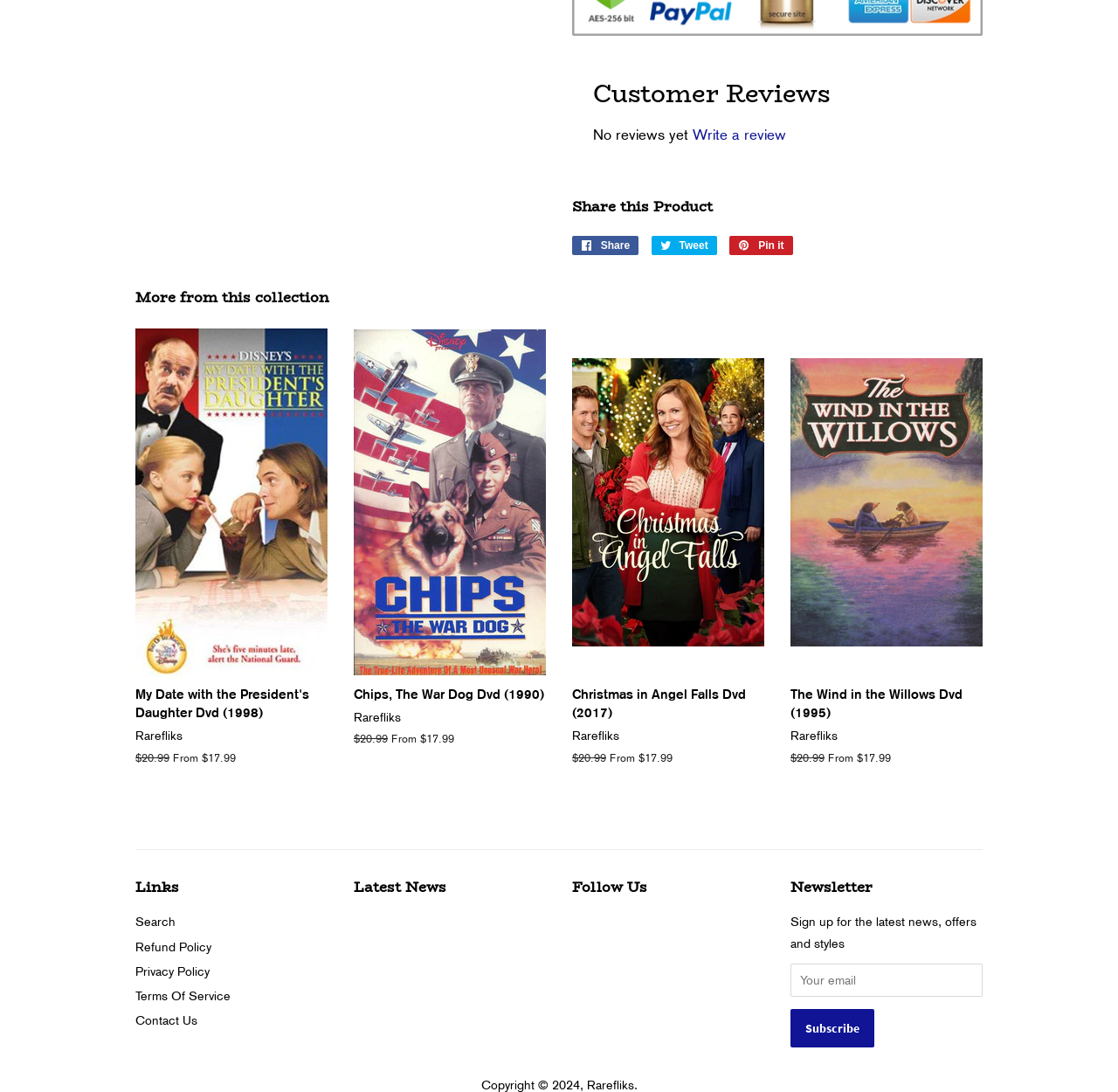What is the price range of the products?
Please respond to the question with a detailed and thorough explanation.

I looked at the prices of each product and found that the lowest price is $17.99 and the highest price is $20.99. Therefore, the price range of the products is $17.99 - $20.99.